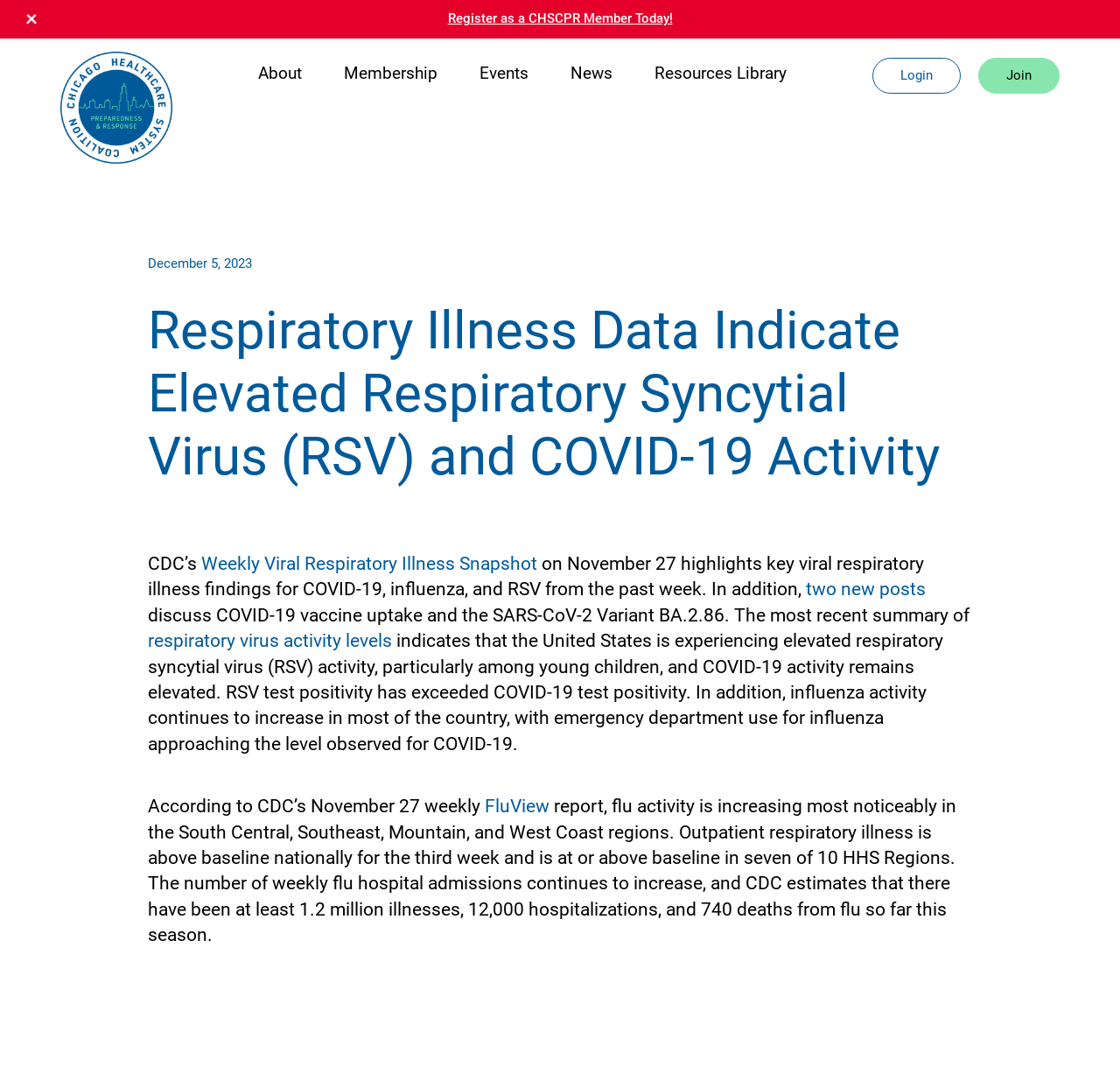Provide a brief response to the question below using one word or phrase:
What is the topic of the article?

Respiratory Illness Data